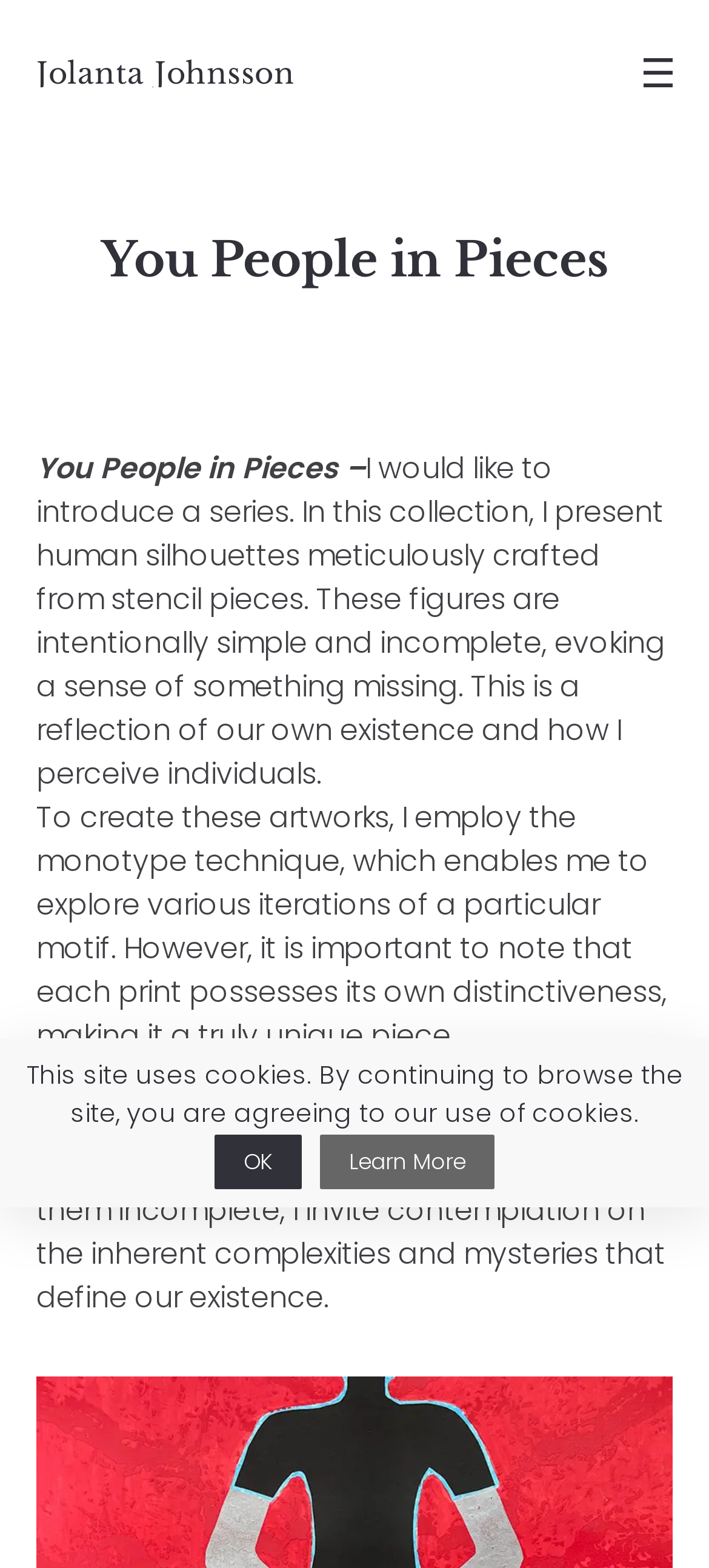Given the element description Ben, predict the bounding box coordinates for the UI element in the webpage screenshot. The format should be (top-left x, top-left y, bottom-right x, bottom-right y), and the values should be between 0 and 1.

None